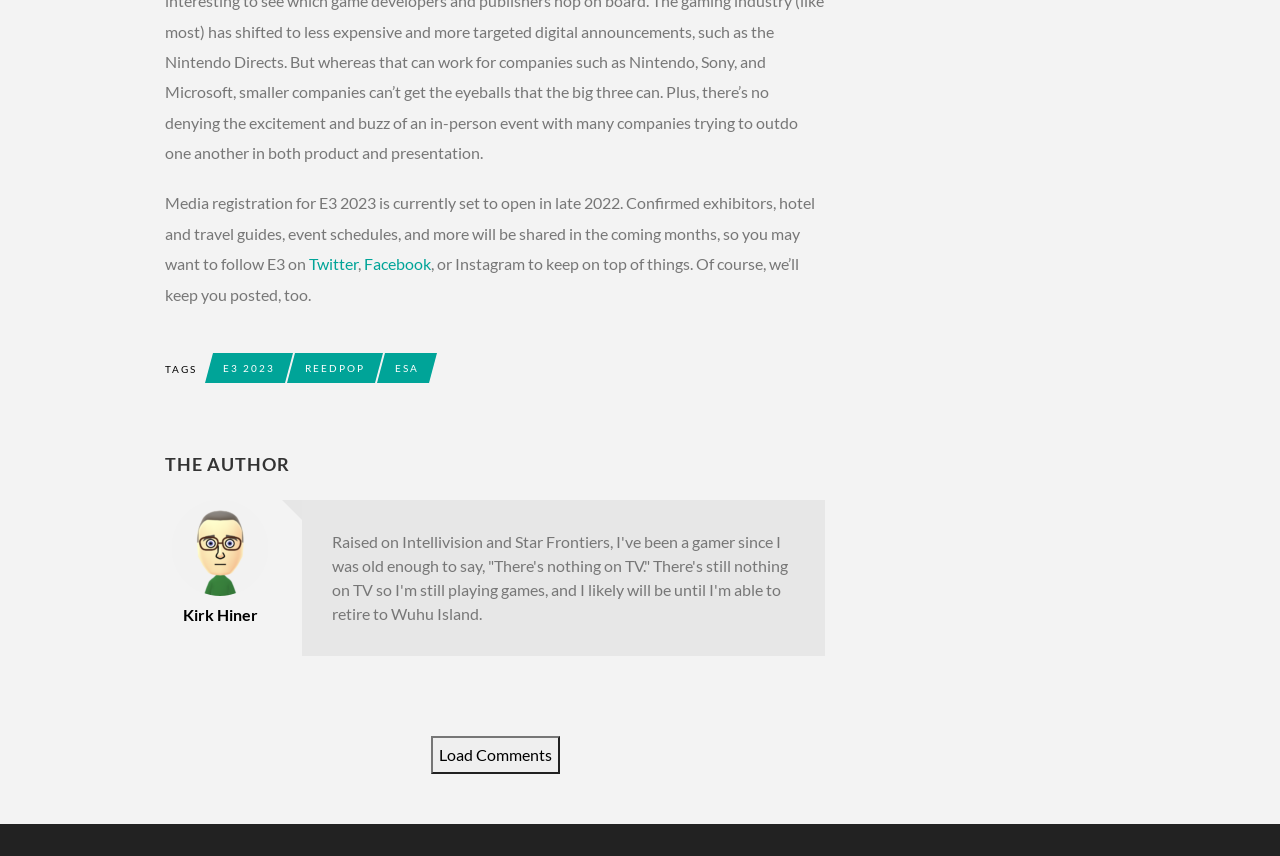Please determine the bounding box coordinates of the area that needs to be clicked to complete this task: 'Follow E3 on Twitter'. The coordinates must be four float numbers between 0 and 1, formatted as [left, top, right, bottom].

[0.241, 0.297, 0.28, 0.319]